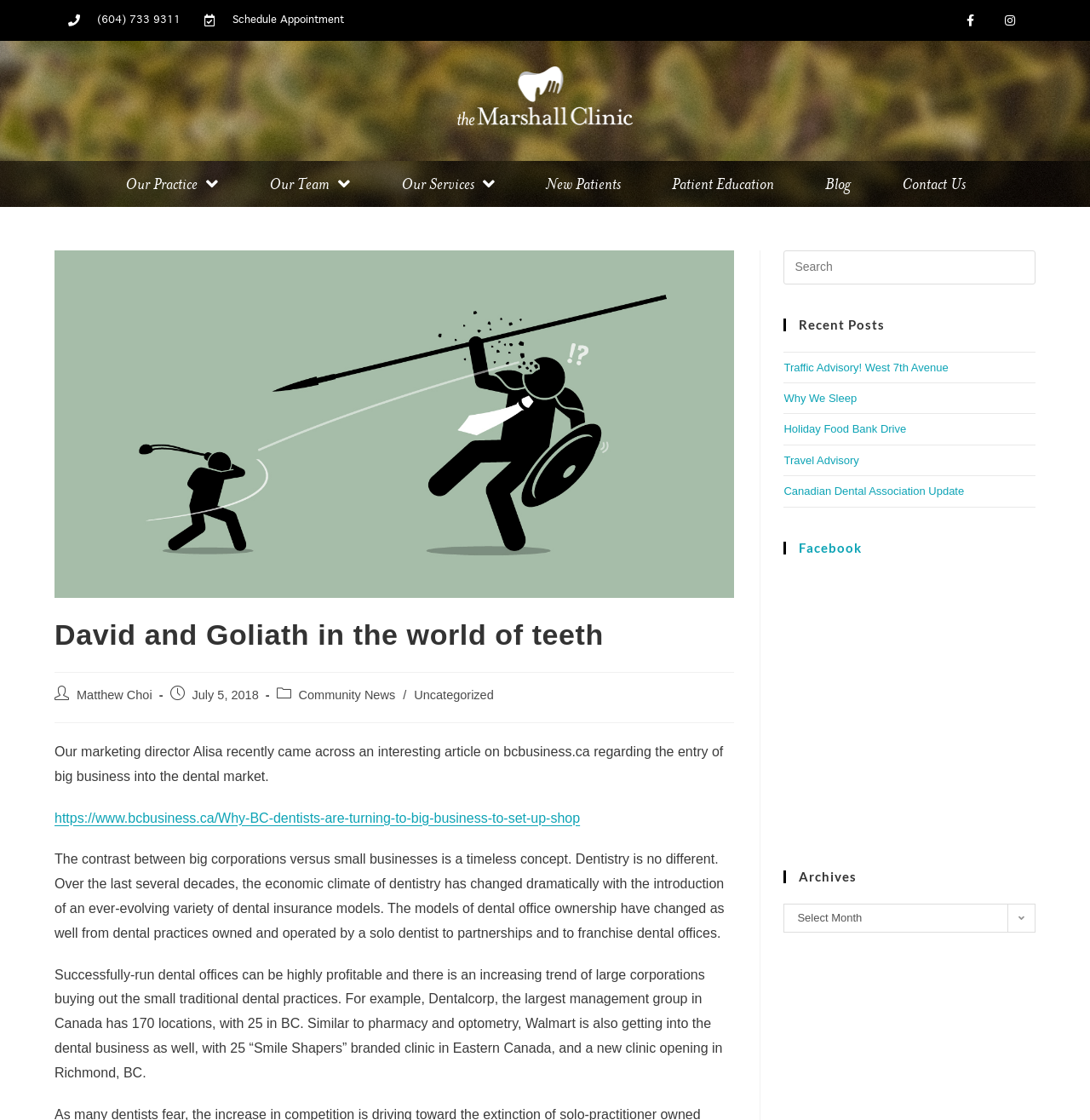Could you determine the bounding box coordinates of the clickable element to complete the instruction: "Click the phone number to call"? Provide the coordinates as four float numbers between 0 and 1, i.e., [left, top, right, bottom].

[0.062, 0.01, 0.165, 0.026]